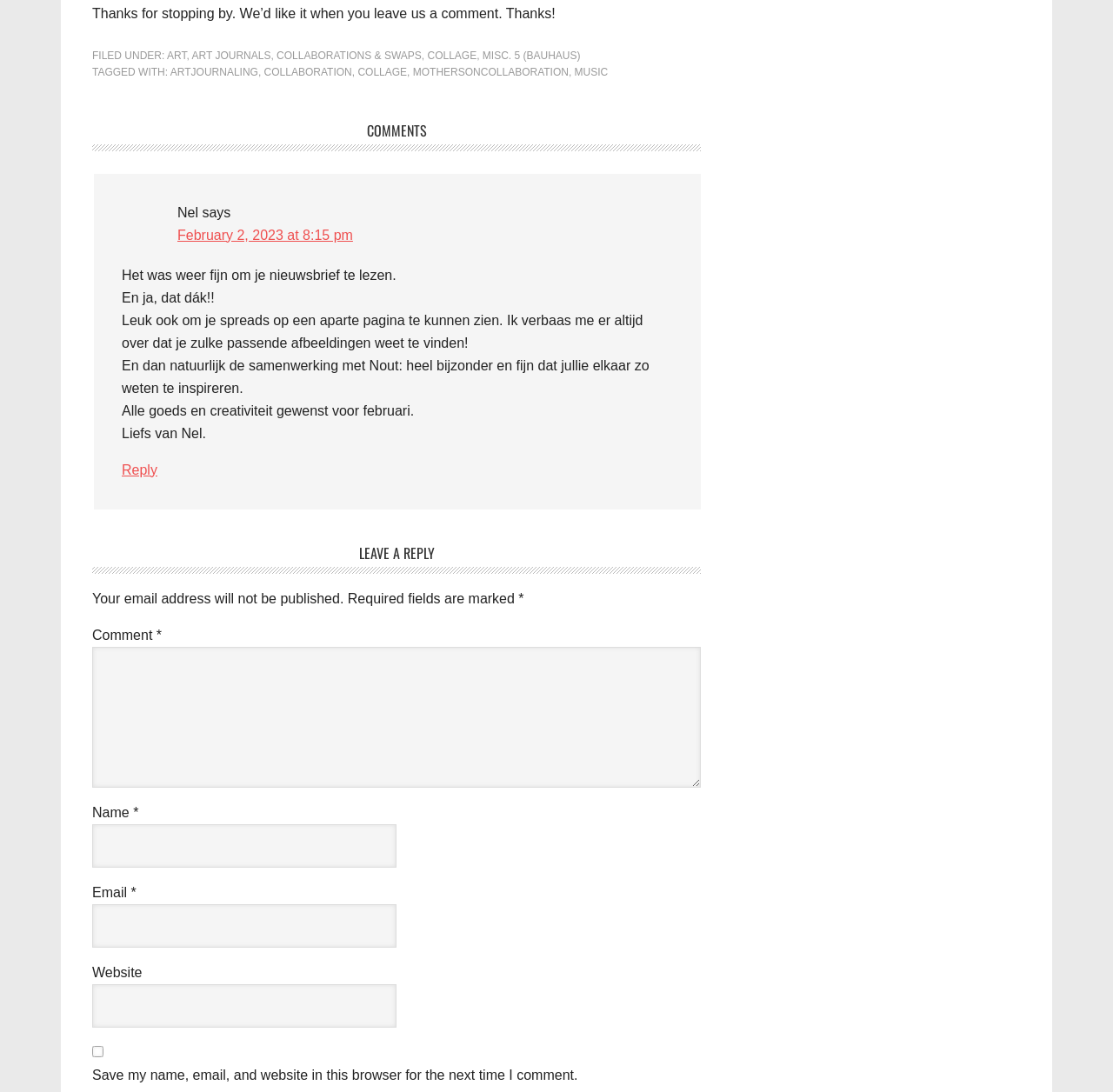Identify the coordinates of the bounding box for the element described below: "parent_node: Name * name="author"". Return the coordinates as four float numbers between 0 and 1: [left, top, right, bottom].

[0.083, 0.755, 0.356, 0.795]